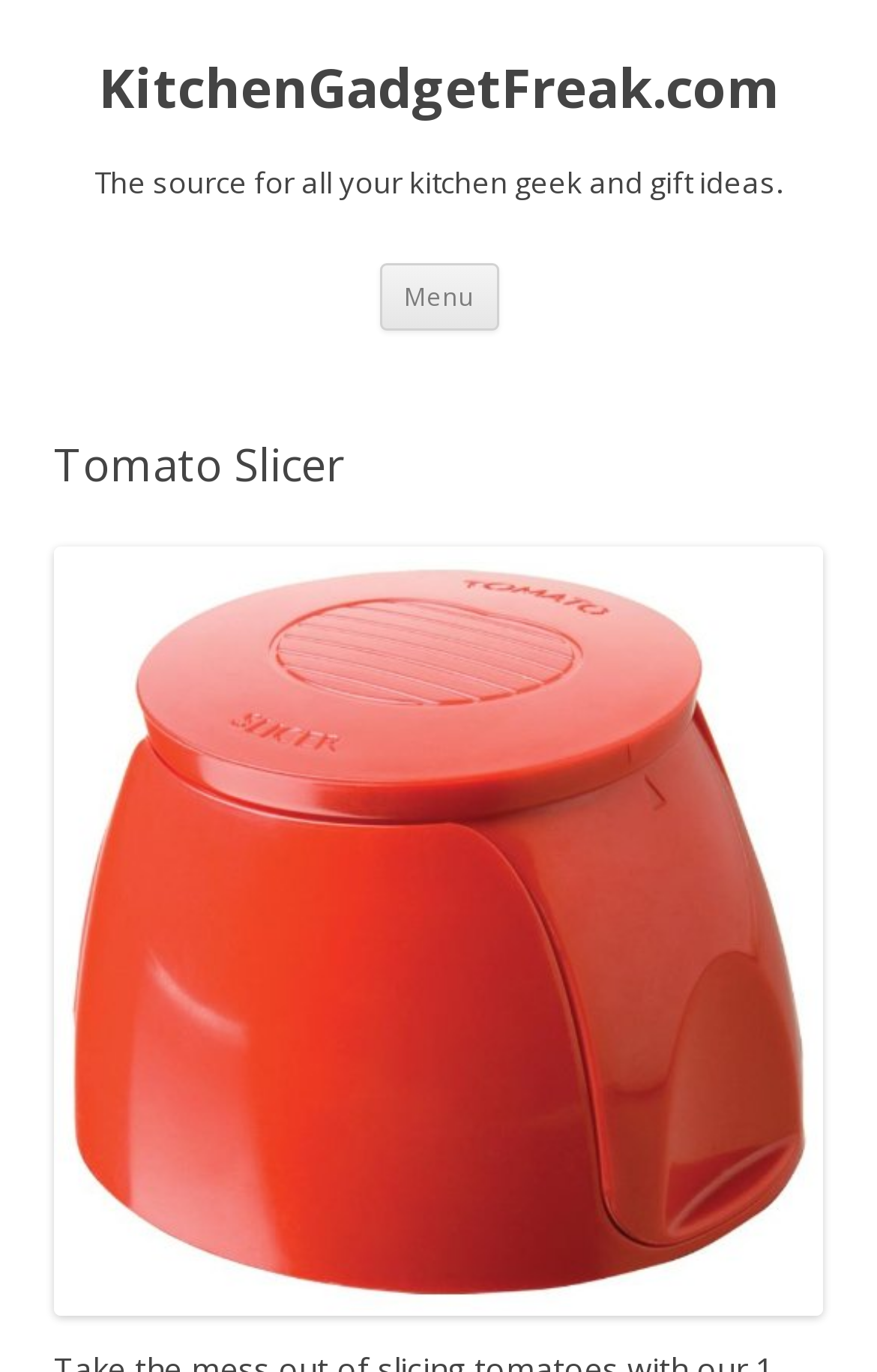Give a succinct answer to this question in a single word or phrase: 
What is the link below the header for?

Skip to content